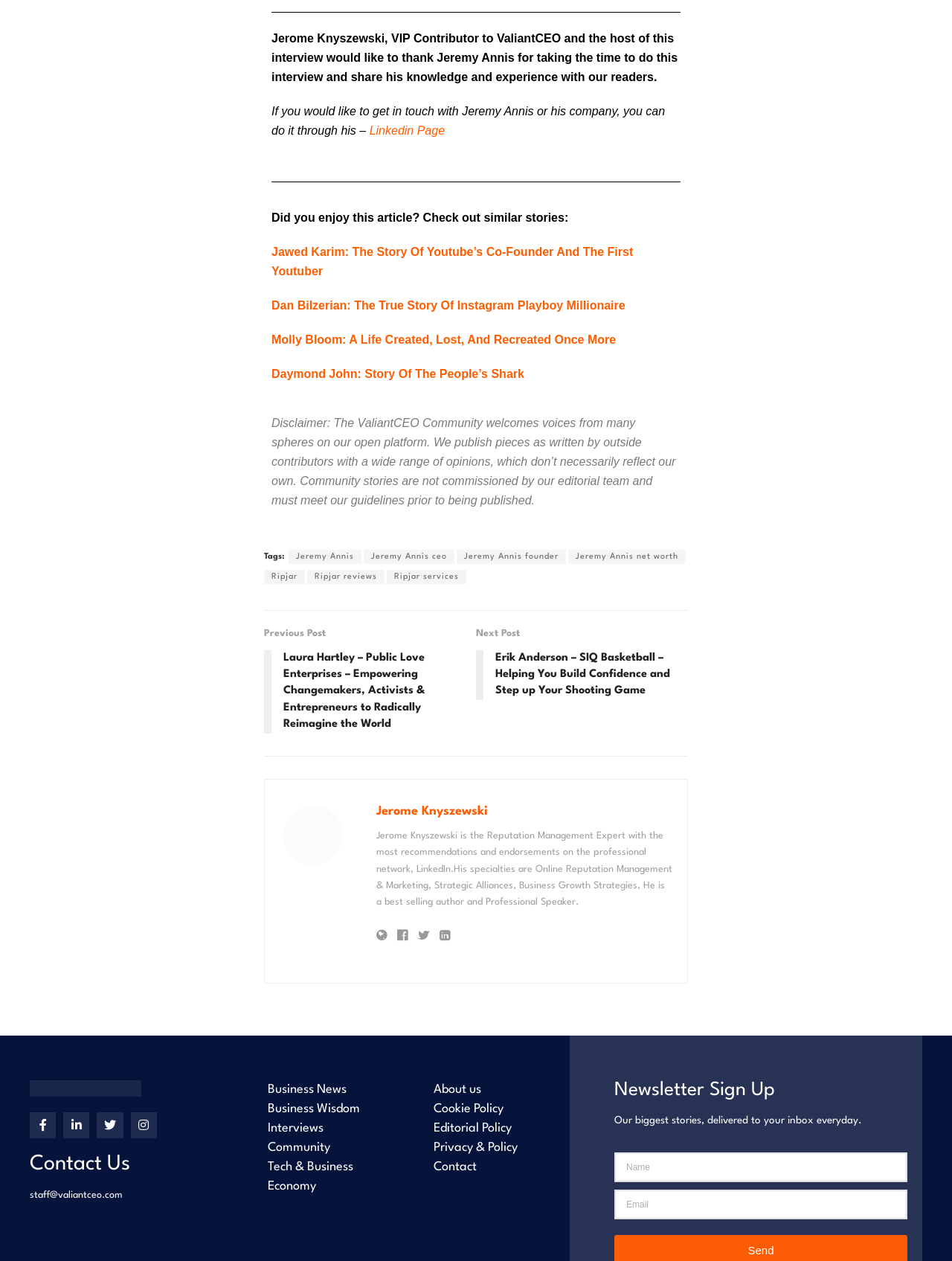How can I contact ValiantCEO? Analyze the screenshot and reply with just one word or a short phrase.

staff@valiantceo.com